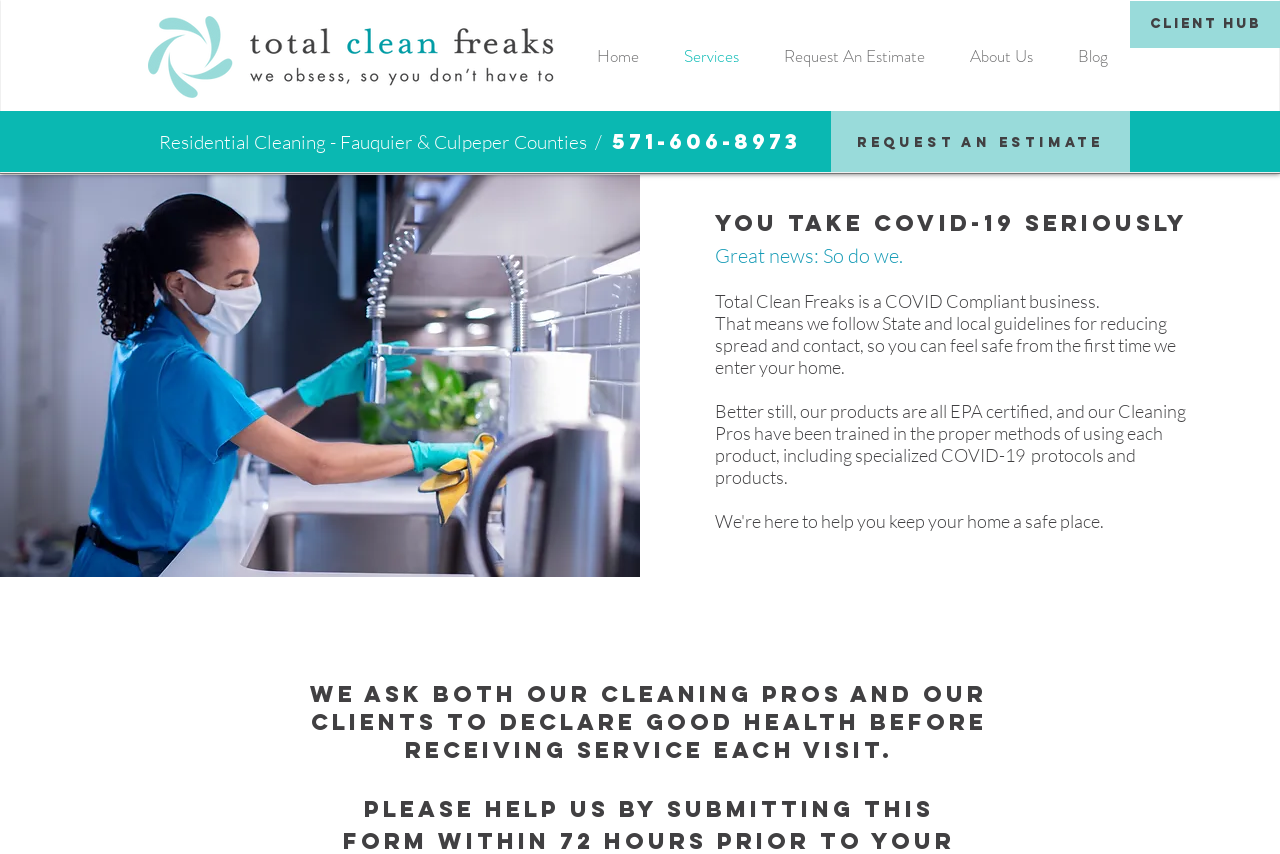Kindly determine the bounding box coordinates for the clickable area to achieve the given instruction: "Click the Total Clean Freaks wordmark logo".

[0.116, 0.019, 0.434, 0.115]